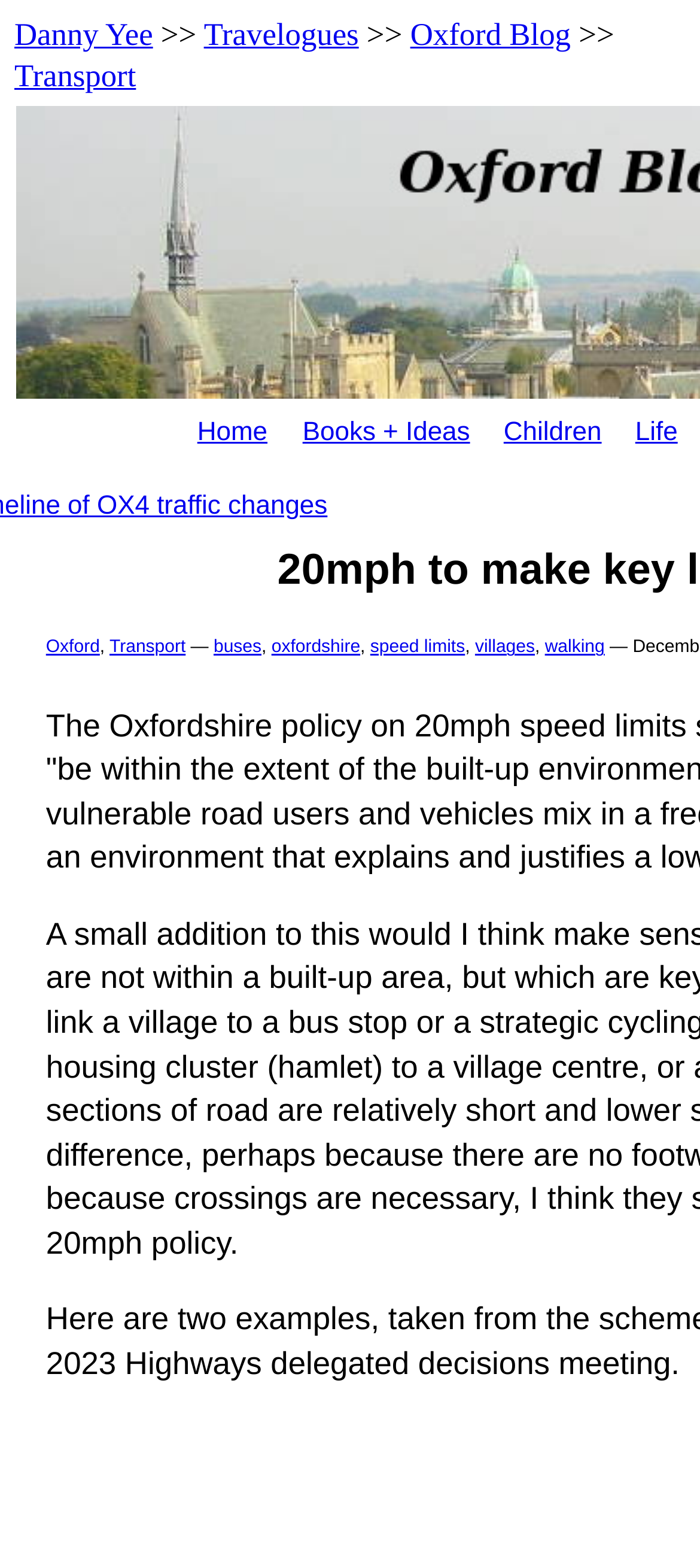How many links are in the top navigation bar?
Look at the screenshot and respond with a single word or phrase.

5